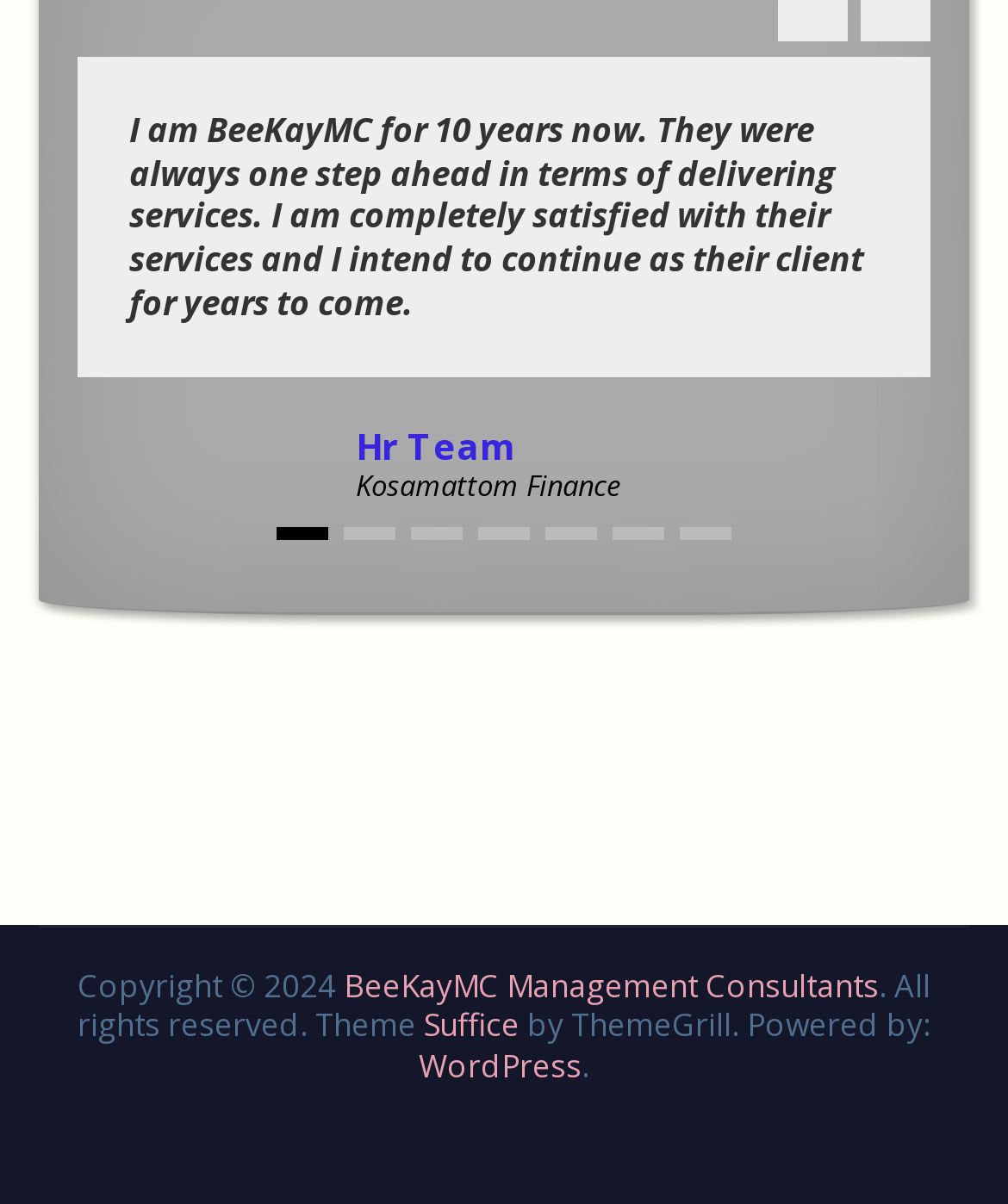Determine the coordinates of the bounding box that should be clicked to complete the instruction: "Go to page 7". The coordinates should be represented by four float numbers between 0 and 1: [left, top, right, bottom].

[0.674, 0.435, 0.726, 0.445]